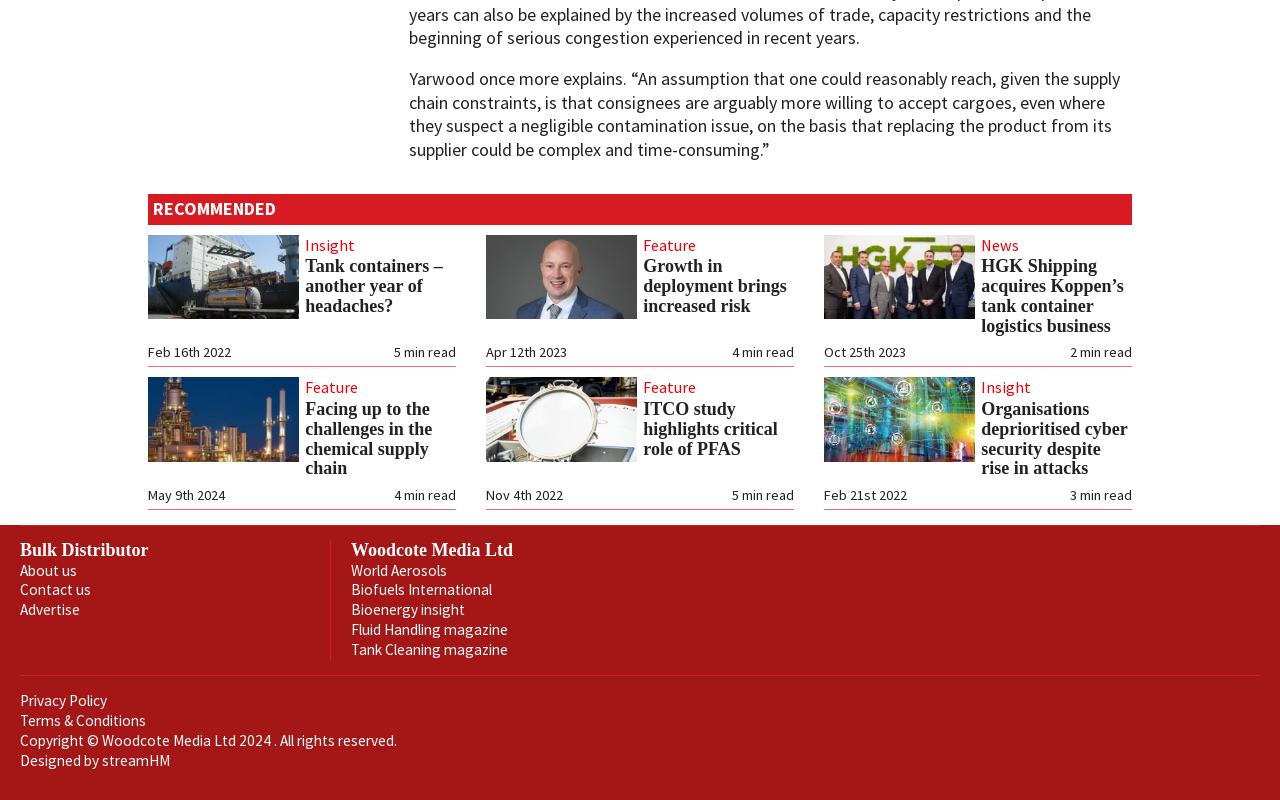Can you specify the bounding box coordinates for the region that should be clicked to fulfill this instruction: "Read the article 'Tank containers – another year of headaches?'".

[0.239, 0.322, 0.356, 0.396]